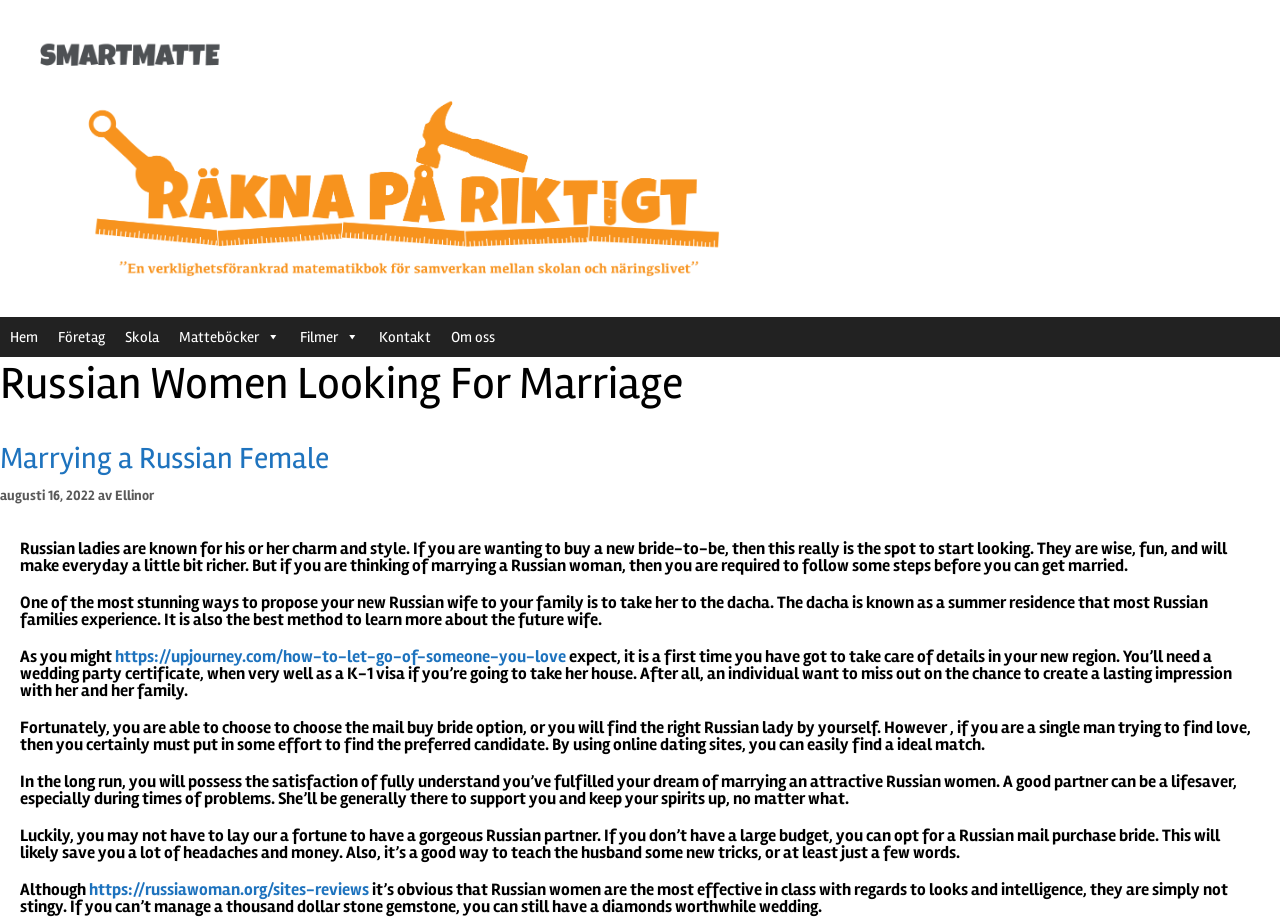What is the main heading displayed on the webpage? Please provide the text.

Russian Women Looking For Marriage